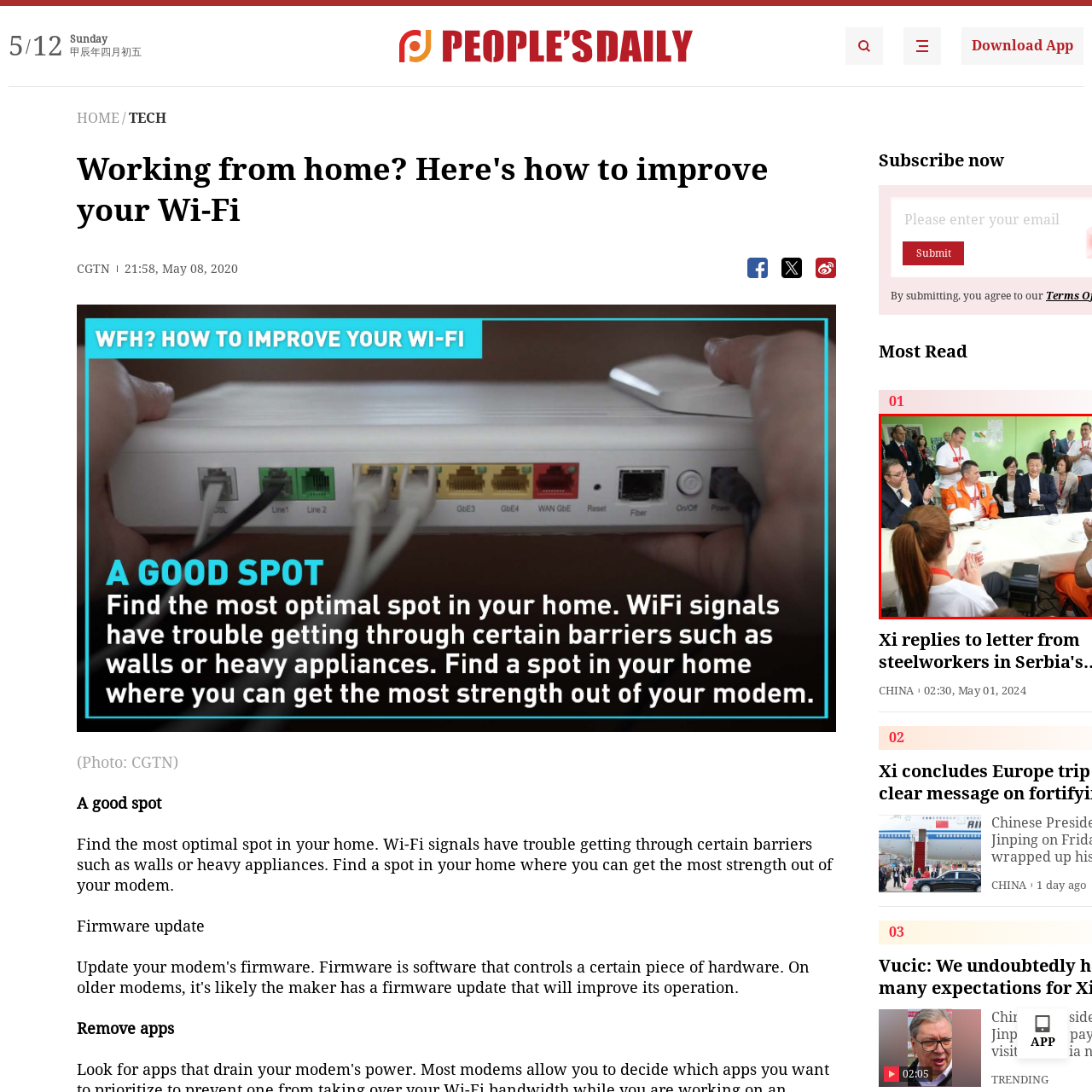Look closely at the image surrounded by the red box, What is on the table? Give your answer as a single word or phrase.

Cups